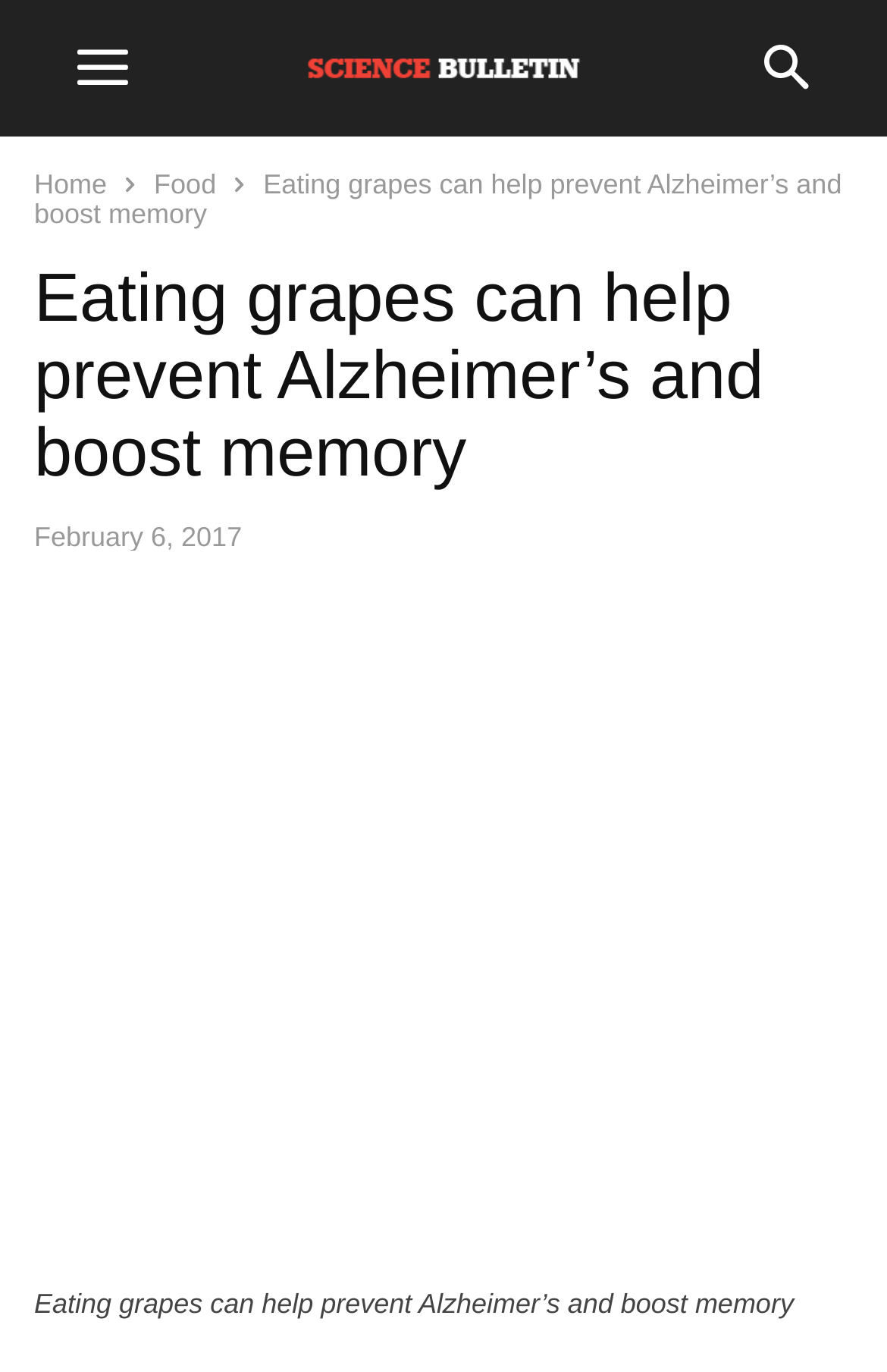Please look at the image and answer the question with a detailed explanation: What is the category of the article?

I determined the category of the article by looking at the navigation links at the top of the webpage, where I found a link labeled 'Food', which suggests that the current article belongs to this category.